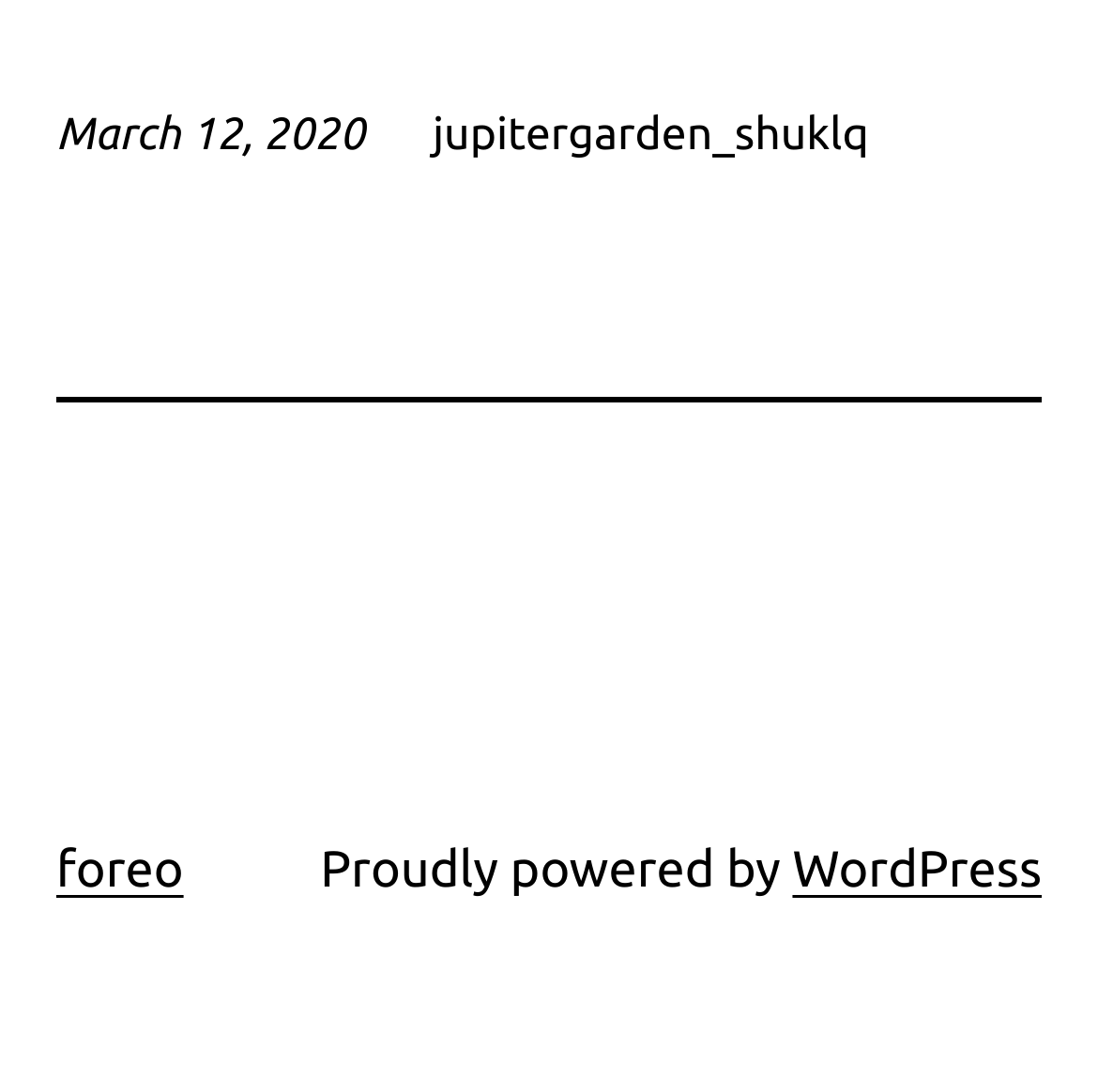Provide a brief response to the question below using a single word or phrase: 
What is the text next to the 'foreo' link?

Proudly powered by